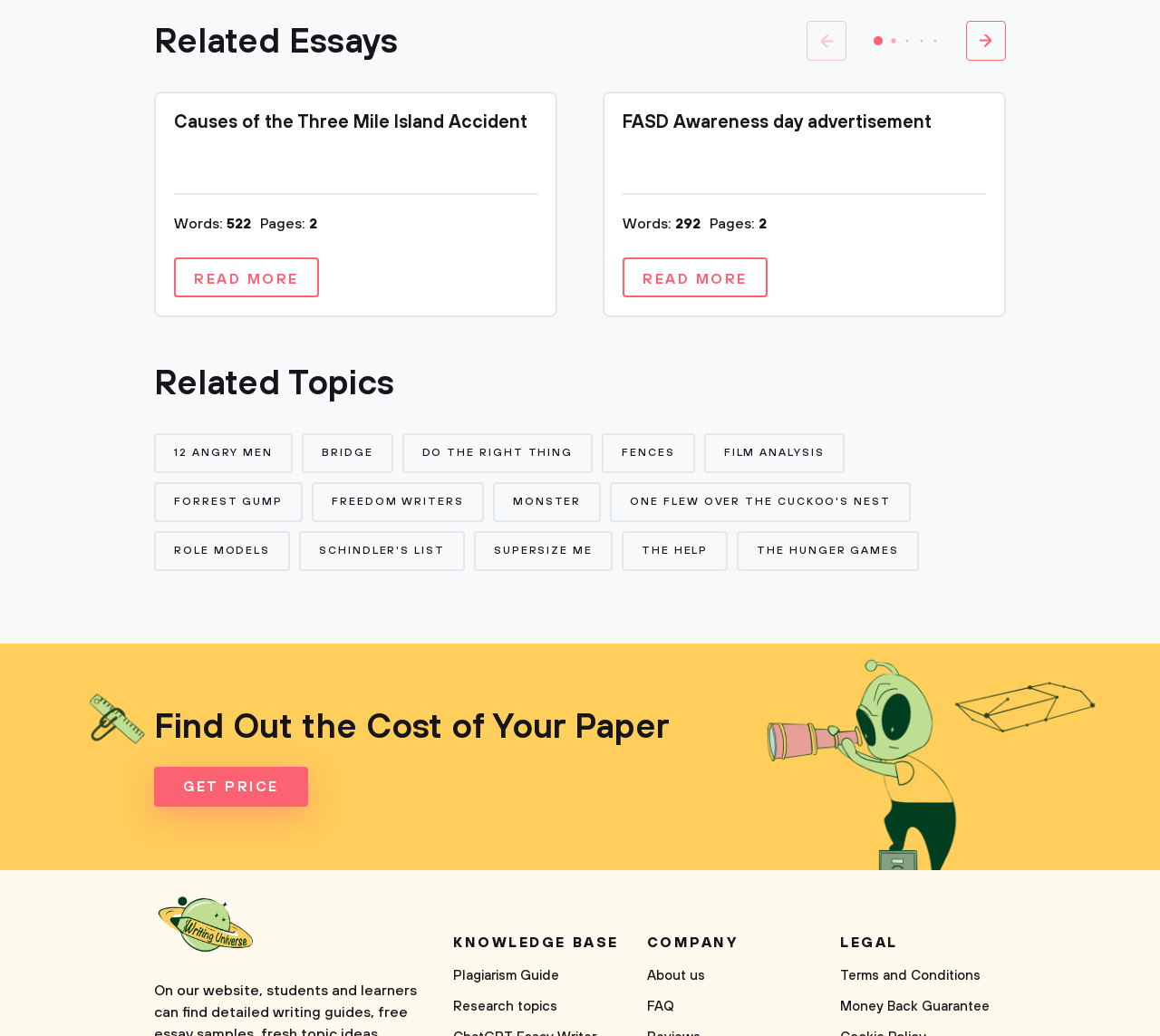What is the company name associated with the logo?
Please answer using one word or phrase, based on the screenshot.

Writing Universe